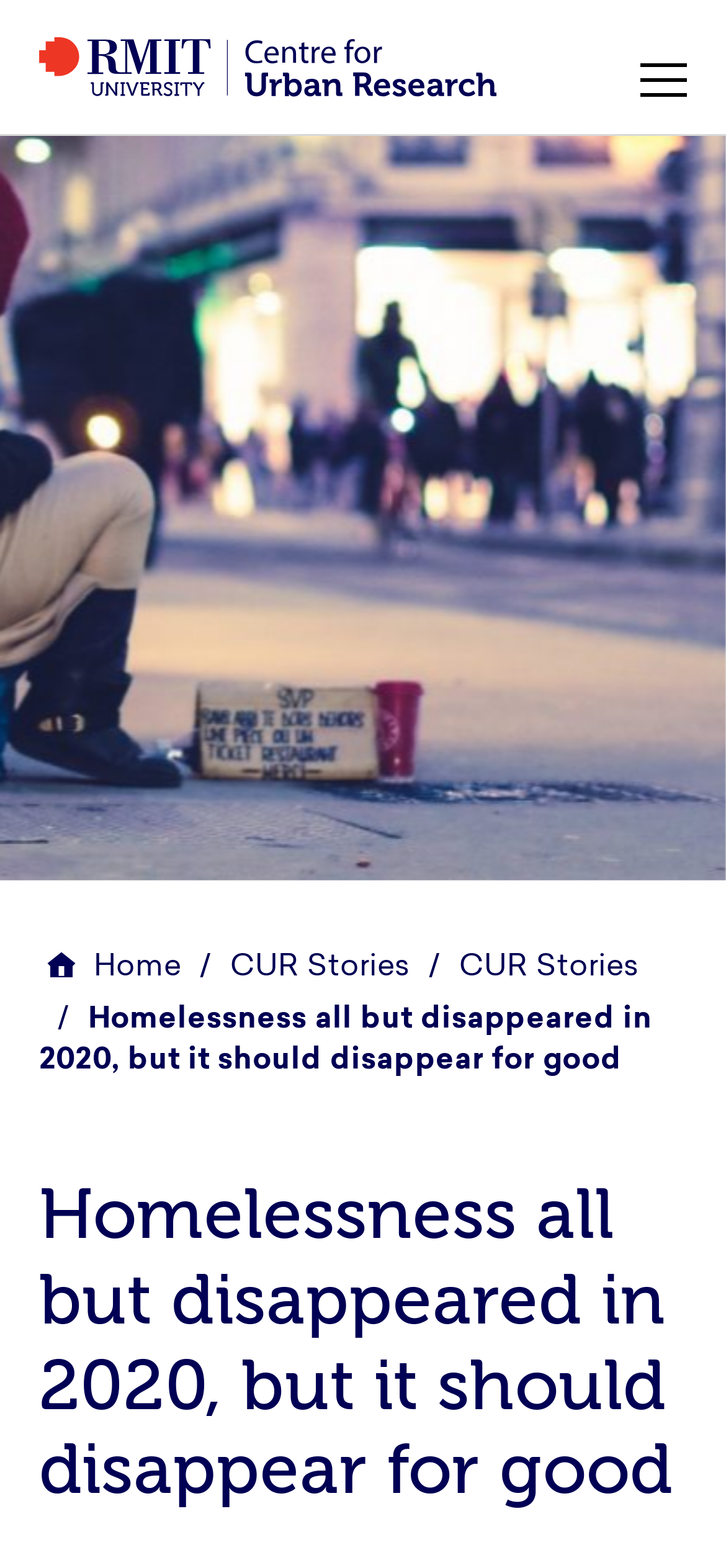How many links are there in the top navigation bar?
Using the details from the image, give an elaborate explanation to answer the question.

The answer can be found by counting the number of link elements in the top navigation bar, which are 'Home', 'CUR Stories', and another 'CUR Stories'.